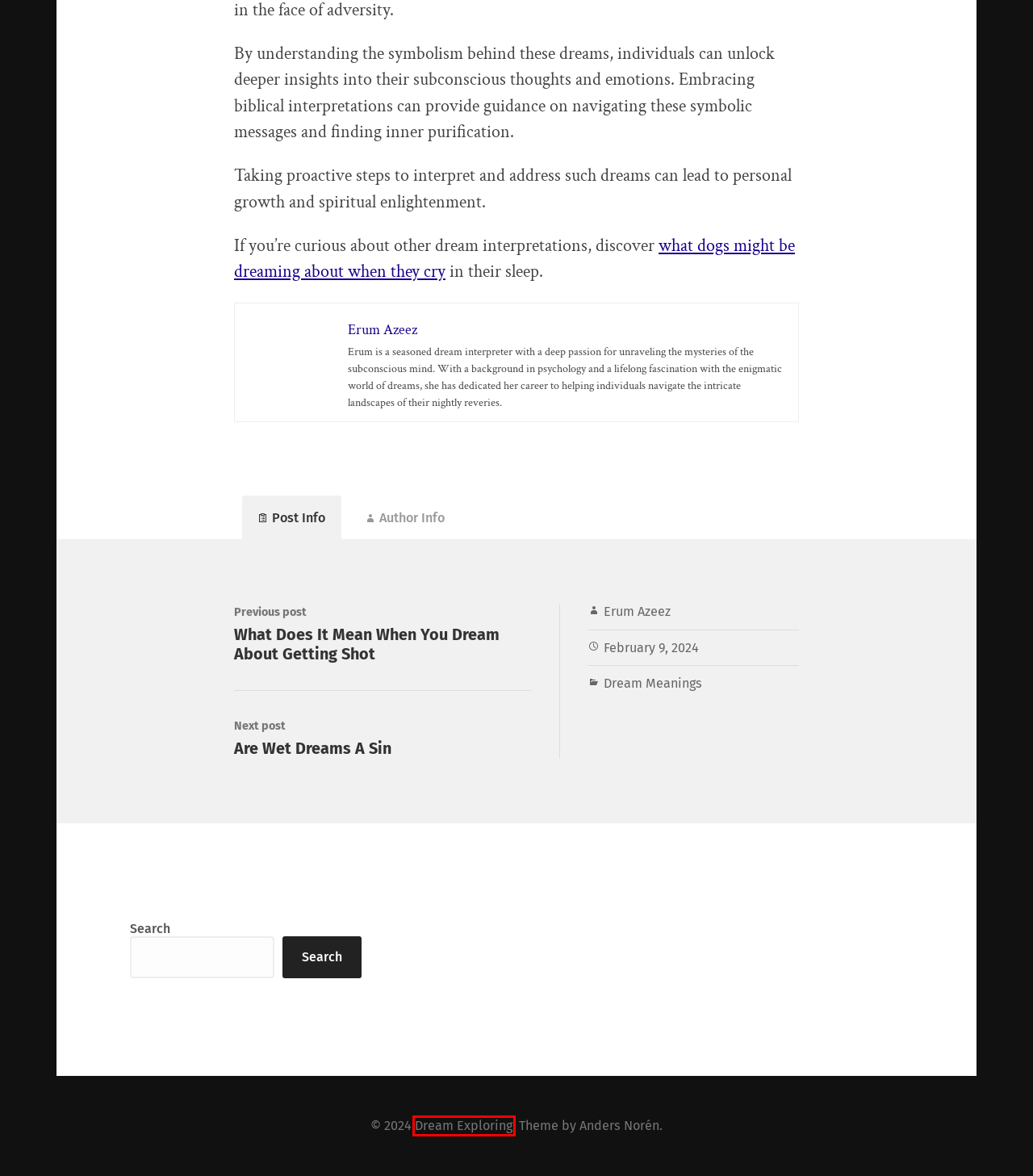Analyze the screenshot of a webpage that features a red rectangle bounding box. Pick the webpage description that best matches the new webpage you would see after clicking on the element within the red bounding box. Here are the candidates:
A. Erum Azeez - Dream Exploring
B. About Me - Dream Exploring
C. Dream Exploring - Exploring the Significance of Our Dreams
D. What Do Sexual Dreams Mean Spiritually - Dream Exploring
E. Contact - Dream Exploring
F. Dream Meanings - Dream Exploring
G. What Do Dogs Dream About When They Cry - Dream Exploring
H. The Gateway to Your Subconscious Mind

C